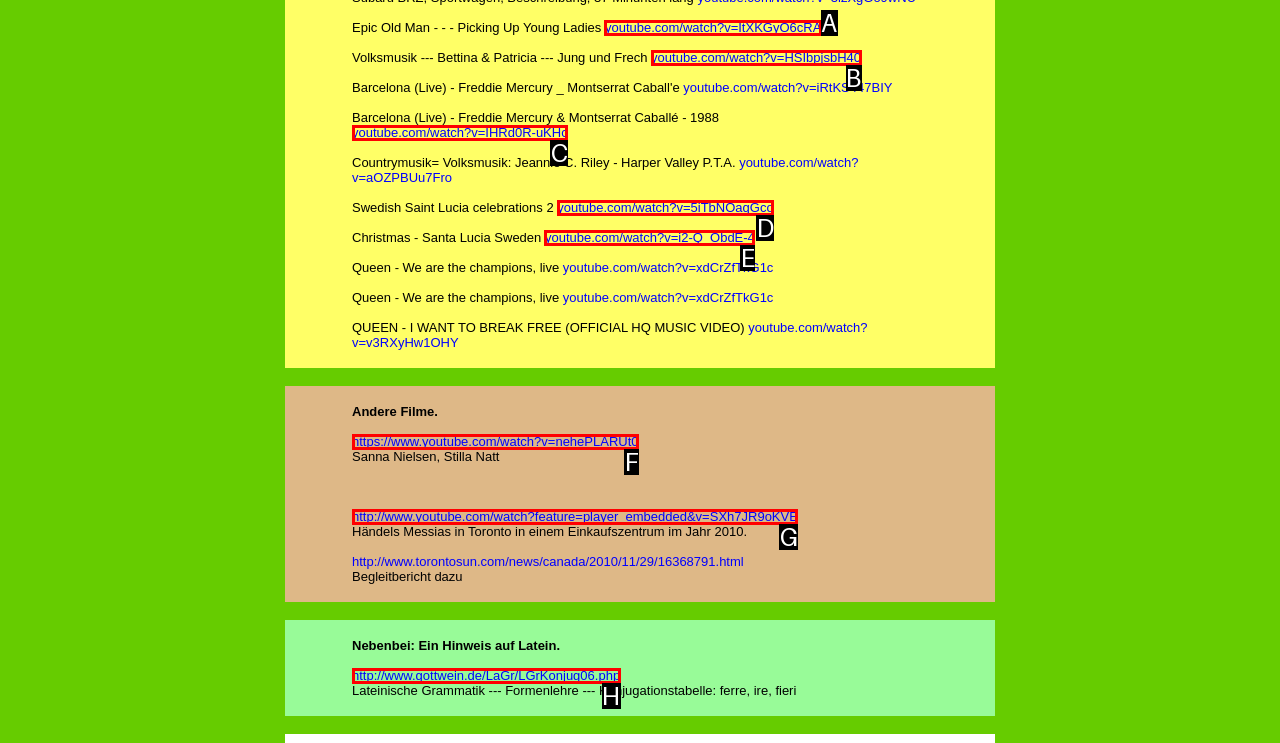Identify the option that corresponds to: Read More
Respond with the corresponding letter from the choices provided.

None